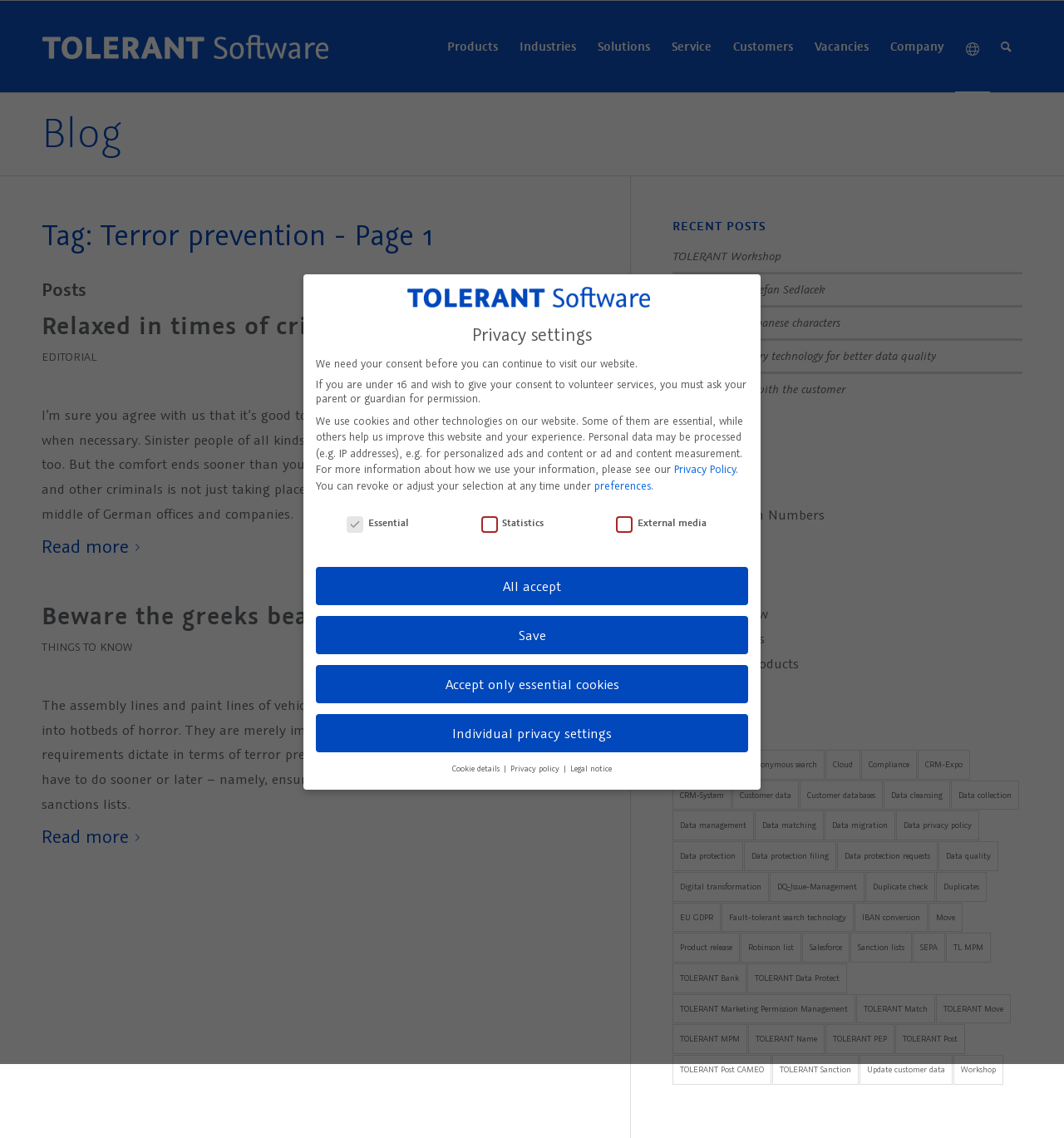Detail the webpage's structure and highlights in your description.

The webpage is an archive of articles related to terror prevention. At the top, there is a logo of Tolerant Software, accompanied by a menu bar with links to various sections of the website, including Products, Industries, Solutions, Service, Customers, Vacancies, Company, and Search.

Below the menu bar, there is a section with a heading "Tag: Terror prevention - Page 1" and a subheading "Posts". This section contains two articles, each with a heading, a brief summary, and a "Read more" link. The first article is titled "Relaxed in times of crisis" and discusses the importance of fighting against terrorists and criminals. The second article is titled "Beware the greeks bearing gifts!" and appears to discuss the implementation of terror prevention measures in vehicle manufacturing companies.

To the right of the article section, there is a sidebar with several headings, including "RECENT POSTS", "CATEGORIES", and "TAGS". The "RECENT POSTS" section lists five links to recent articles, while the "CATEGORIES" section lists eight links to categories such as Customers, Data quality in Numbers, and TOLERANT products. The "TAGS" section lists 25 links to various tags, including 360 degree view, Anonymous search, Cloud, Compliance, and Data protection.

Overall, the webpage appears to be a collection of articles and resources related to terror prevention, with a focus on industry-specific solutions and compliance measures.